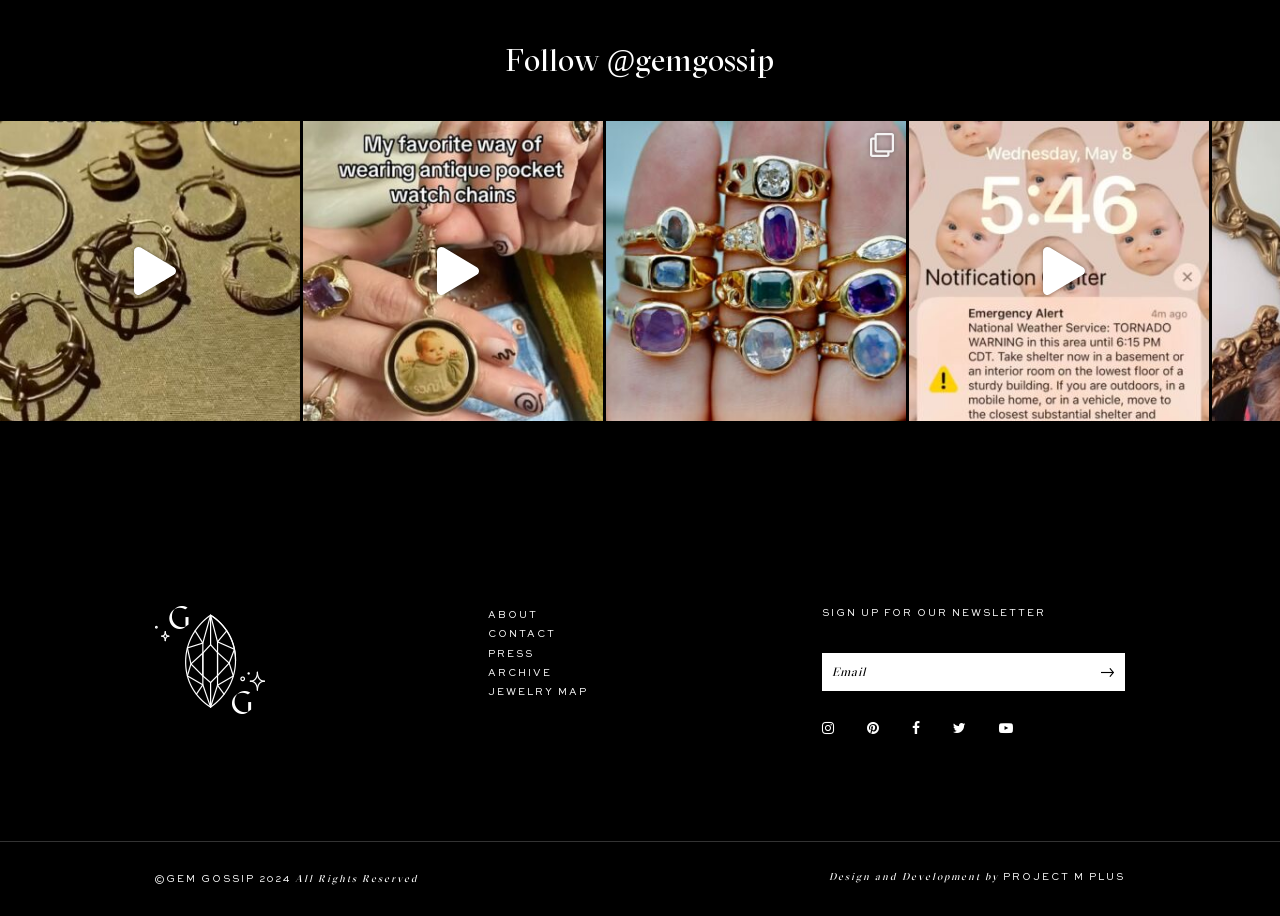How many comments are on the post from May 11?
Please provide a comprehensive answer based on the details in the screenshot.

The number of comments on the post from May 11 can be found in the StaticText element that reads '63', which is located below the post text and above the 'gemgossip' link.